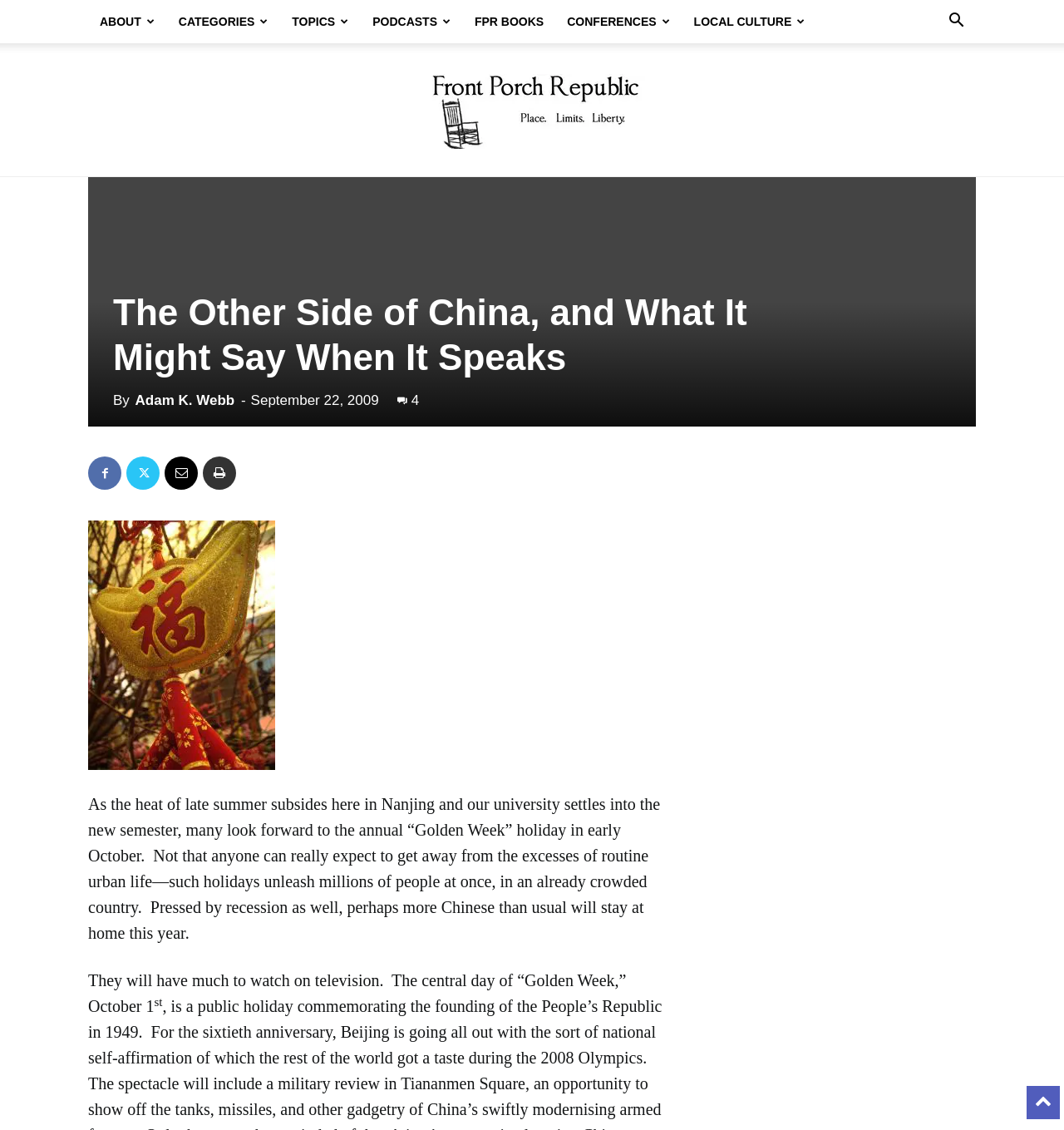Analyze the image and provide a detailed answer to the question: What is the name of the website?

I found the name of the website by looking at the top-left corner of the webpage, where it displays the website's logo and name, which is 'Front Porch Republic'.